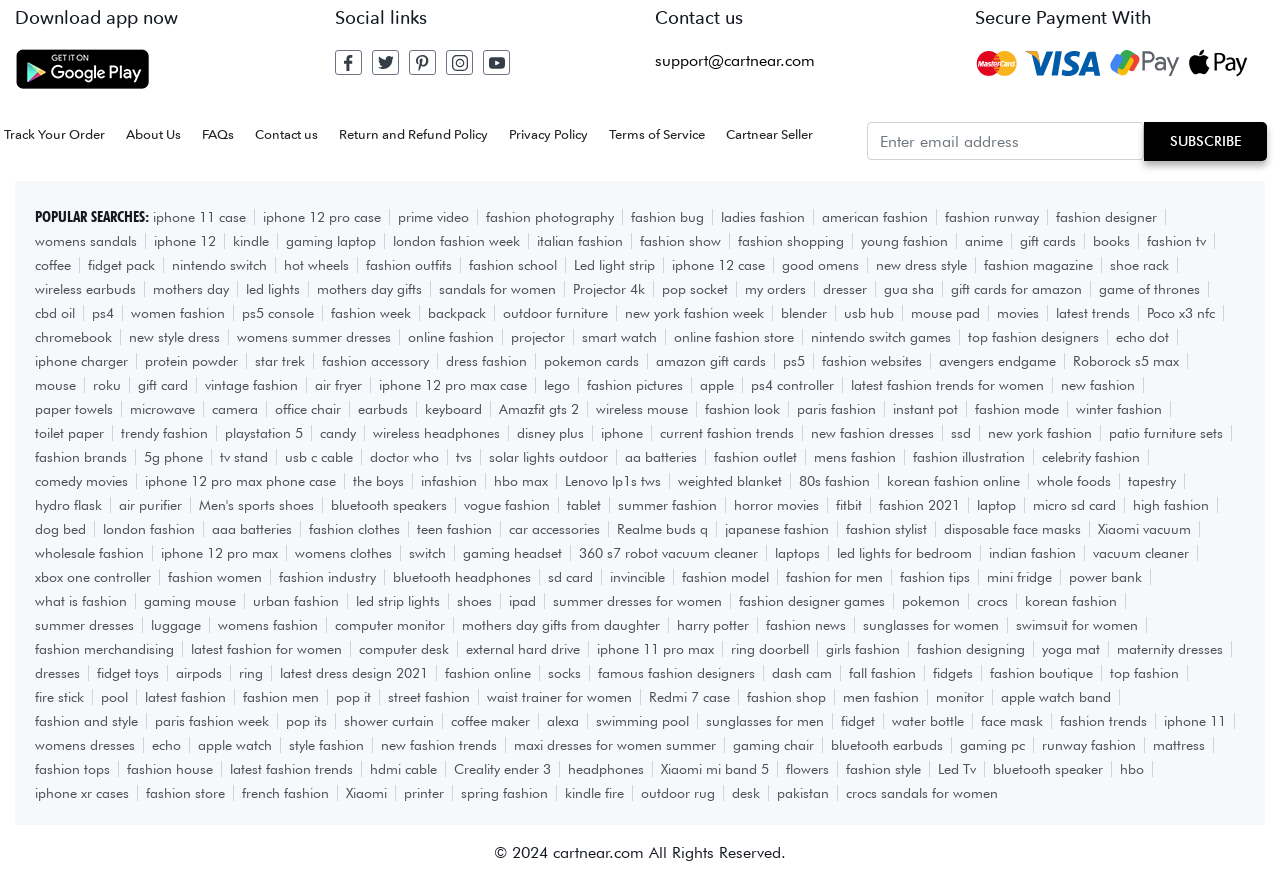How many social media links are available on the webpage?
Give a thorough and detailed response to the question.

There are 5 social media links available on the webpage, which are Facebook, Twitter, Pinterest, Instagram, and Youtube, each represented by an image and a link element.